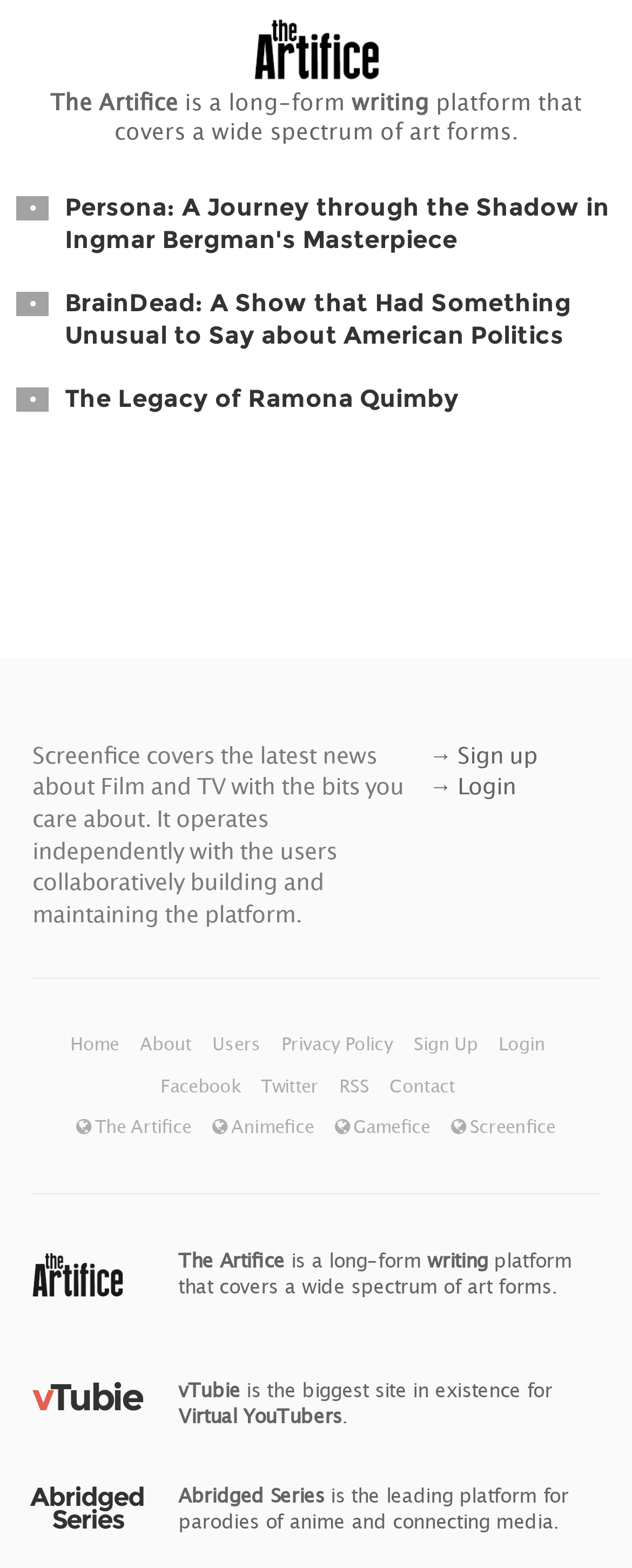Provide a single word or phrase to answer the given question: 
What is the name of the platform that covers Virtual YouTubers?

vTubie